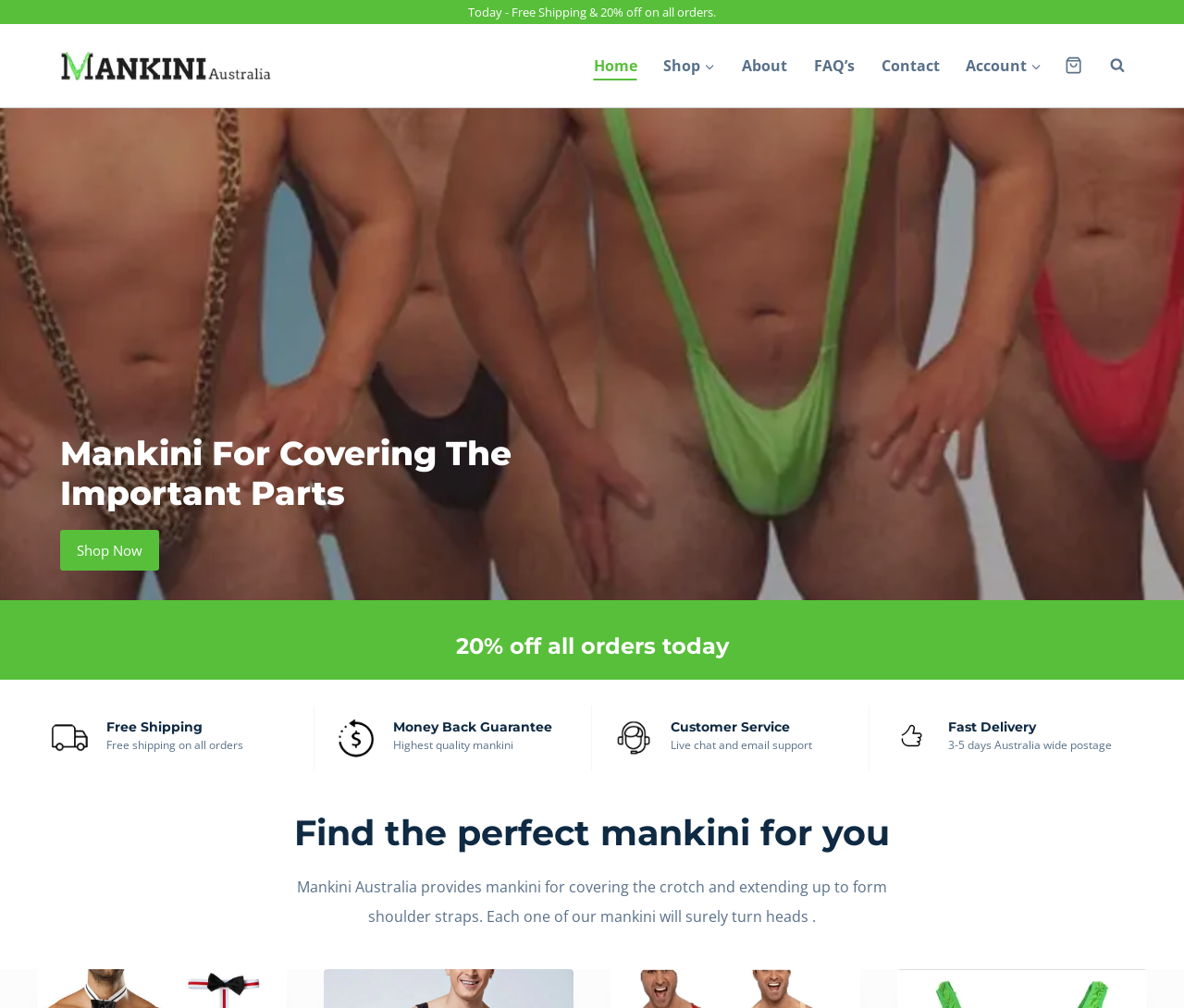Indicate the bounding box coordinates of the element that must be clicked to execute the instruction: "View the shopping cart". The coordinates should be given as four float numbers between 0 and 1, i.e., [left, top, right, bottom].

[0.899, 0.056, 0.914, 0.074]